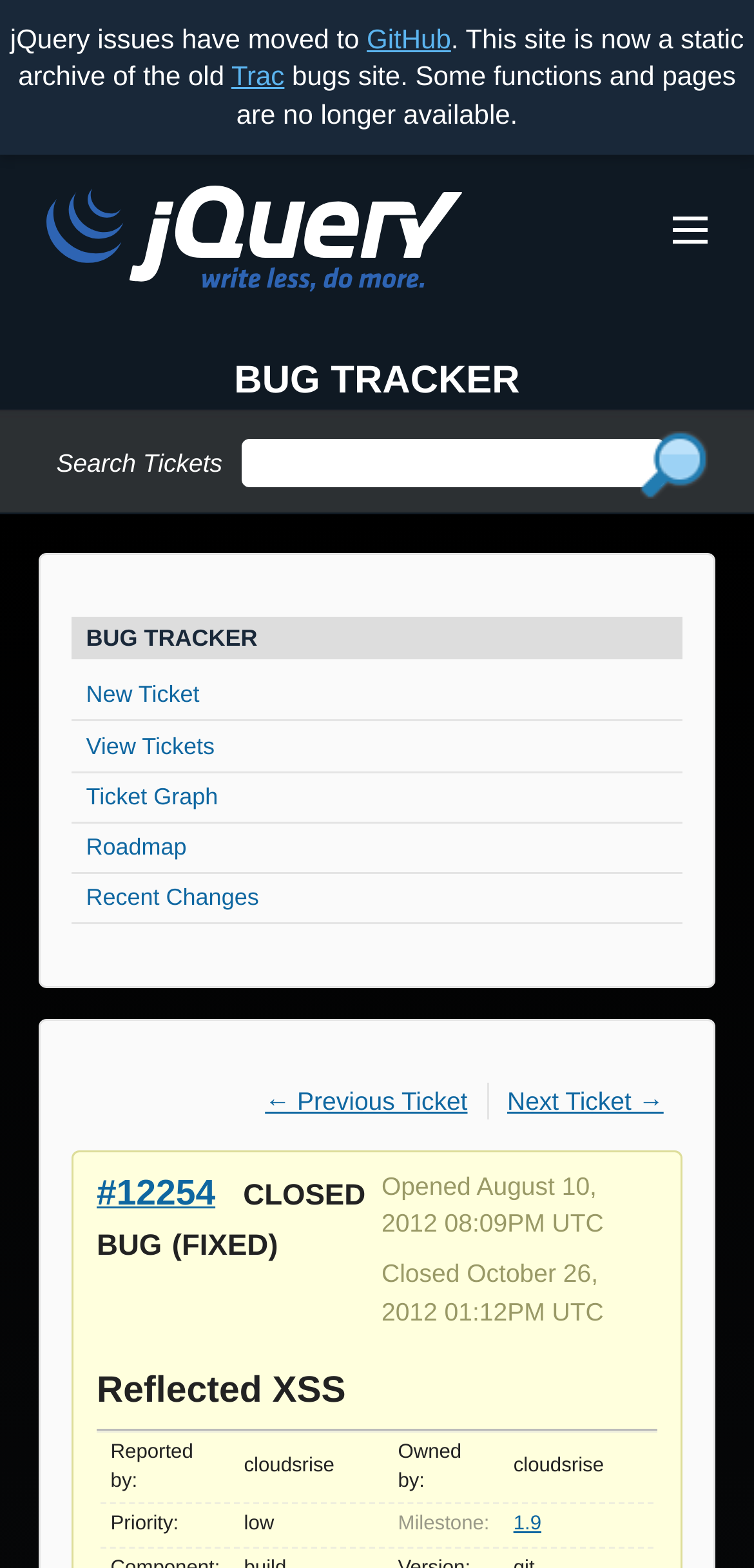Provide the bounding box coordinates for the UI element that is described as: "1.9".

[0.681, 0.966, 0.718, 0.98]